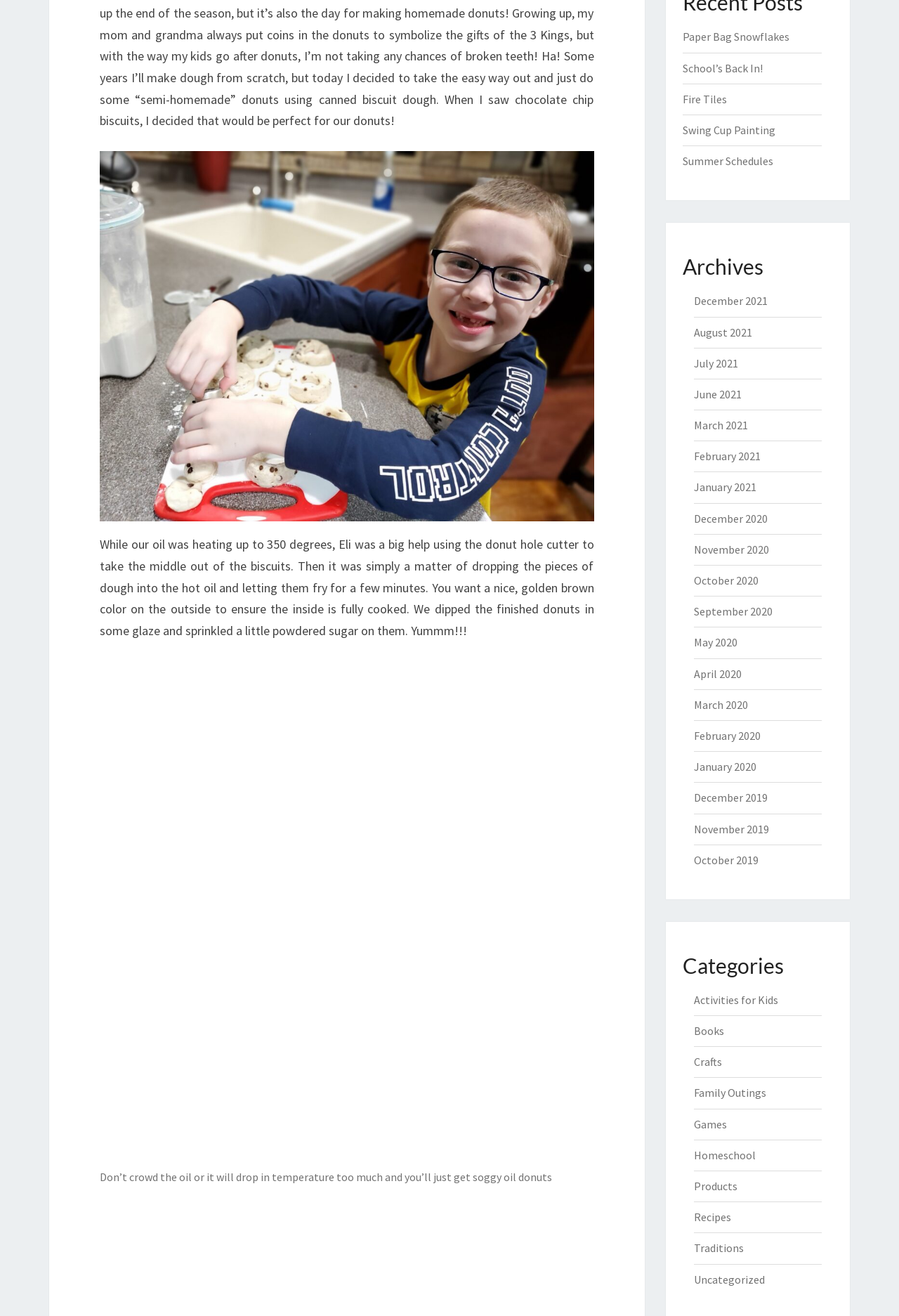Locate the bounding box of the user interface element based on this description: "Recipes".

[0.771, 0.919, 0.813, 0.93]